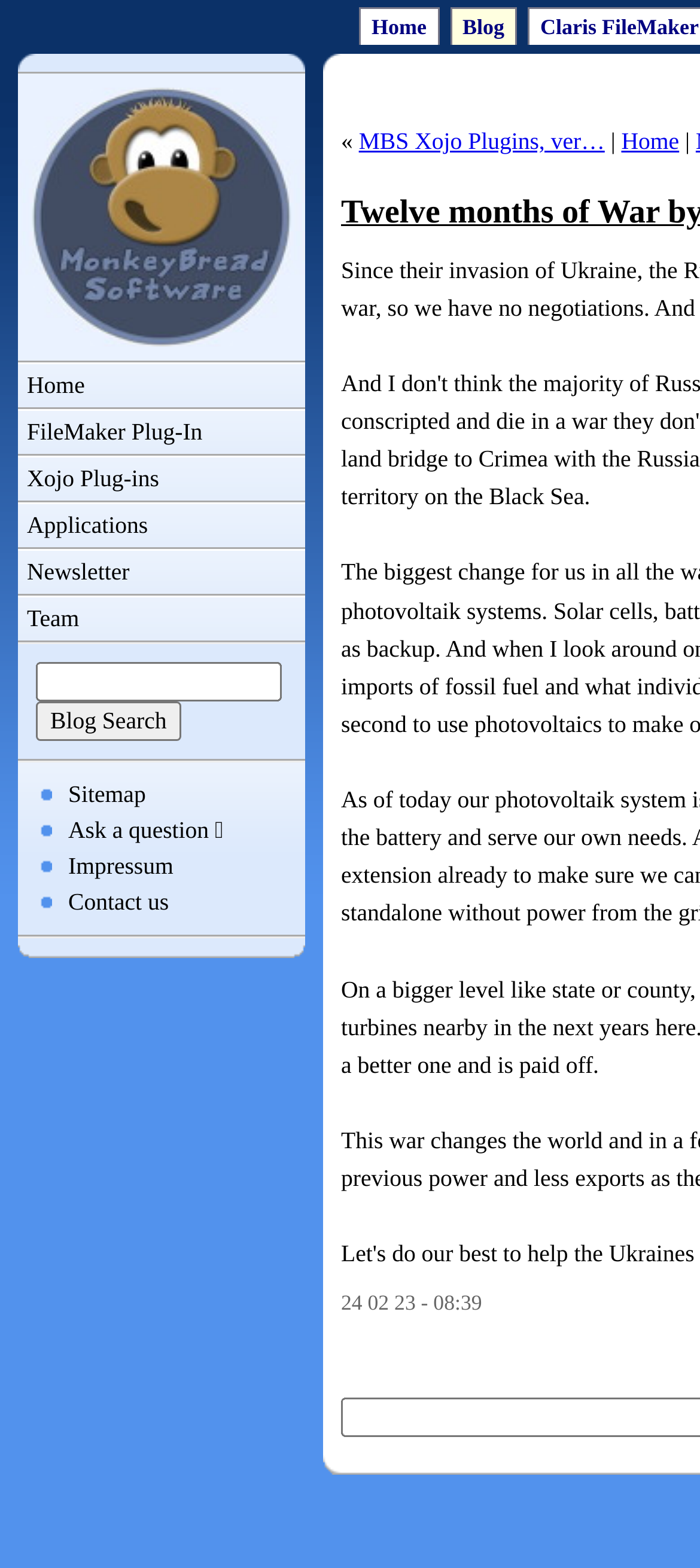Look at the image and give a detailed response to the following question: What is the date of the latest blog post?

I found the date '24 02 23 - 08:39' at the bottom of the page, which is likely the date of the latest blog post.